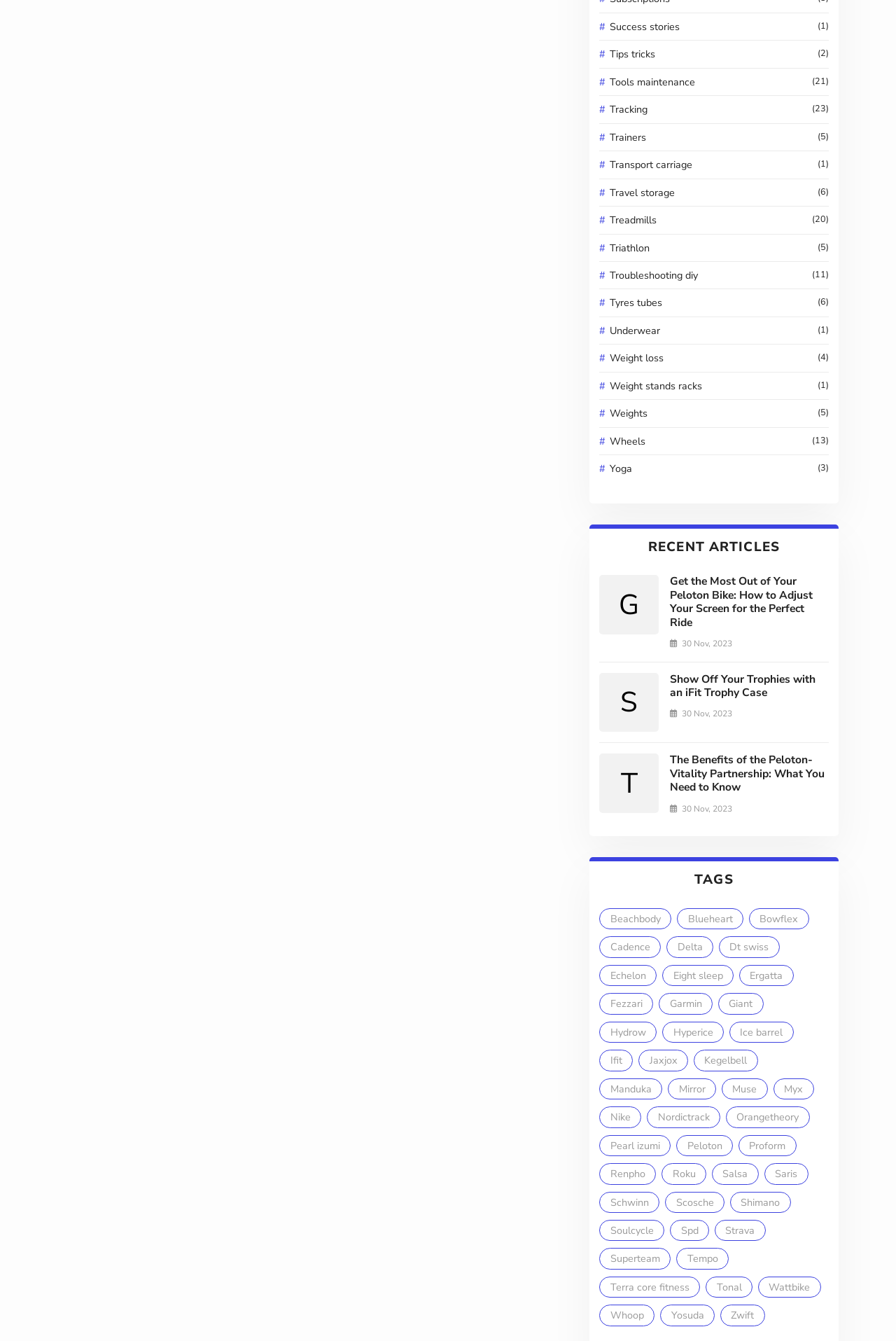Please specify the bounding box coordinates of the region to click in order to perform the following instruction: "Explore the tag 'Peloton'".

[0.755, 0.846, 0.818, 0.862]